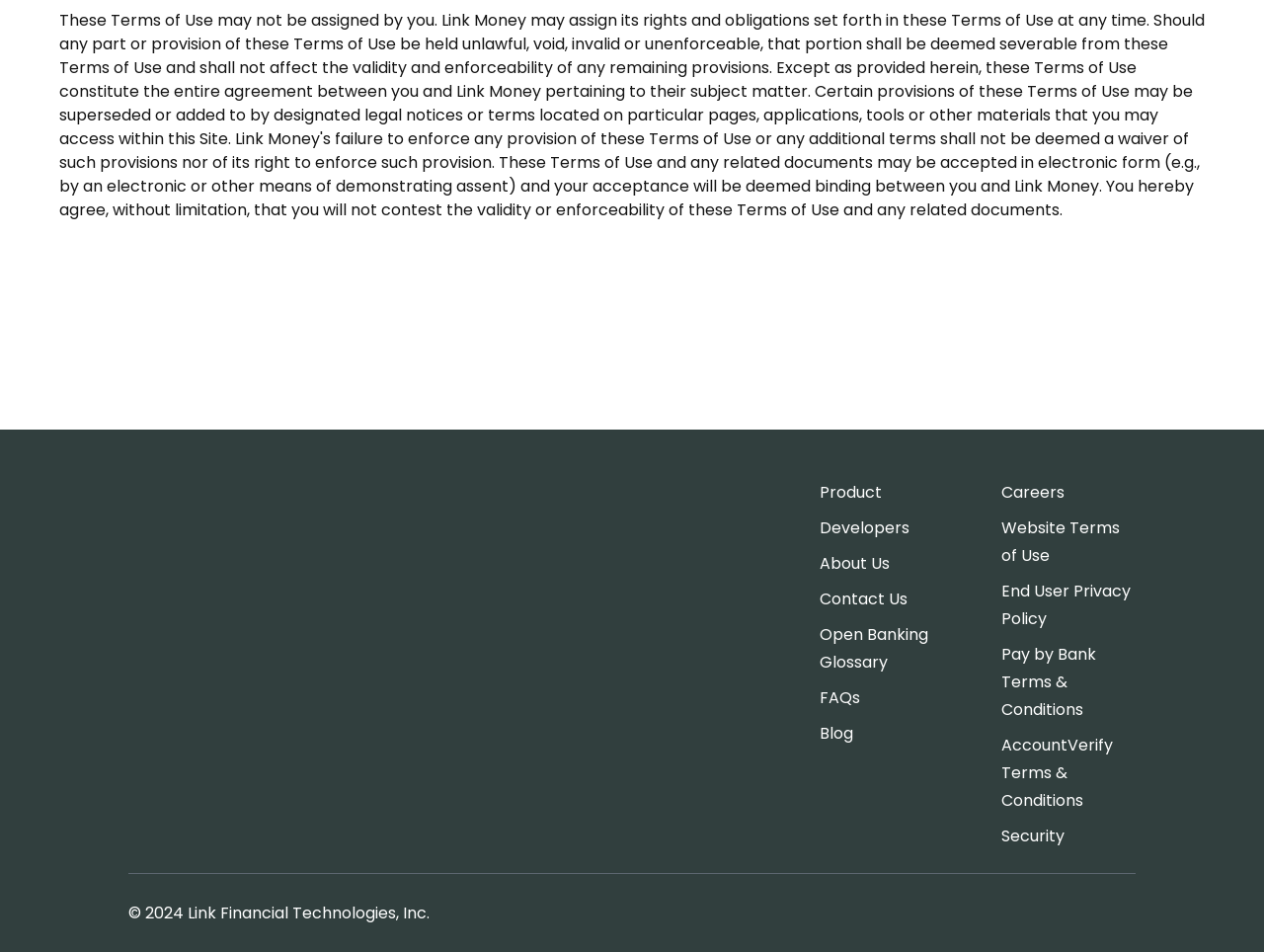Specify the bounding box coordinates of the area to click in order to execute this command: 'Click on the Product link'. The coordinates should consist of four float numbers ranging from 0 to 1, and should be formatted as [left, top, right, bottom].

[0.648, 0.503, 0.755, 0.532]